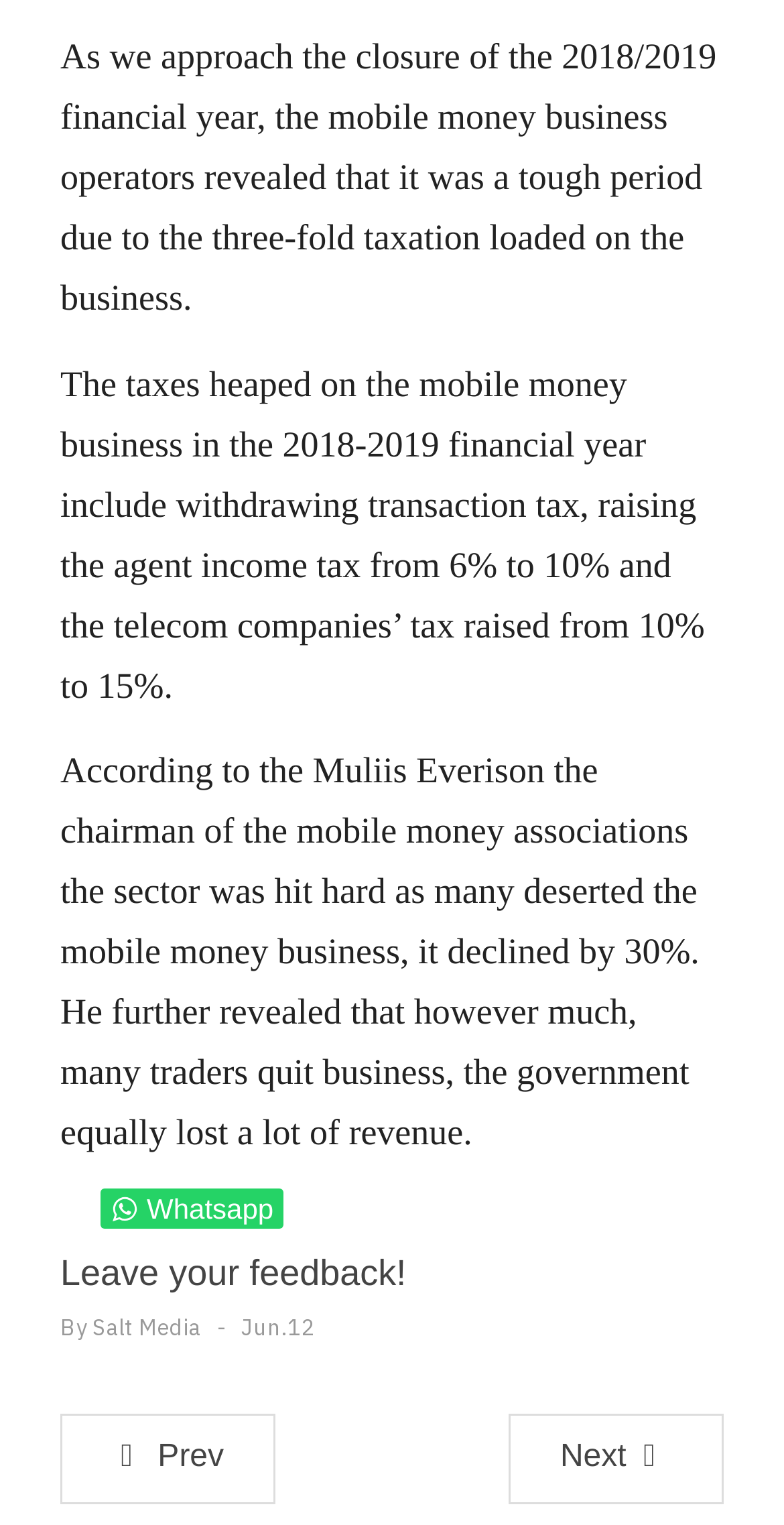Bounding box coordinates should be provided in the format (top-left x, top-left y, bottom-right x, bottom-right y) with all values between 0 and 1. Identify the bounding box for this UI element: Prev

[0.077, 0.927, 0.352, 0.986]